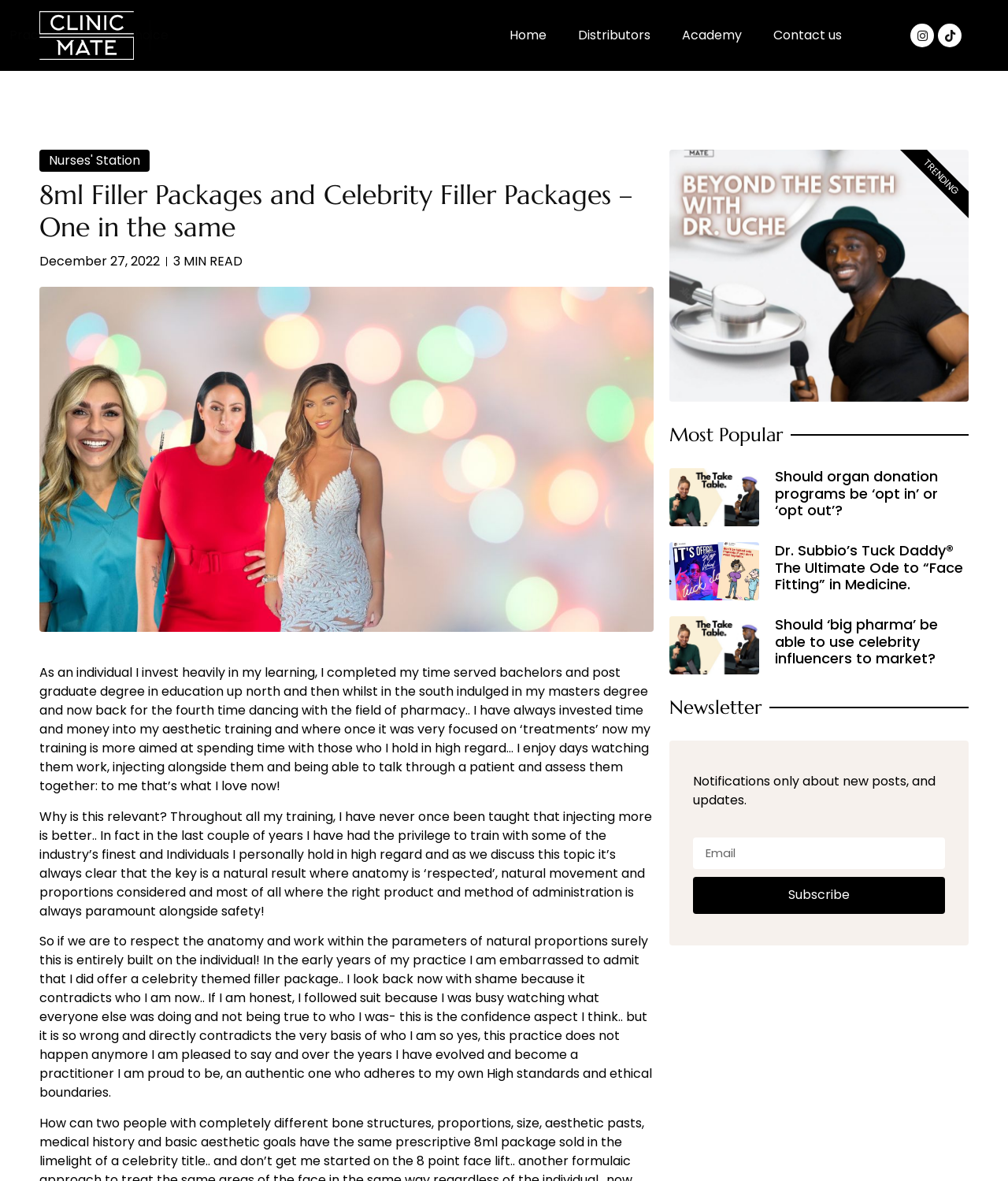From the element description Trending, predict the bounding box coordinates of the UI element. The coordinates must be specified in the format (top-left x, top-left y, bottom-right x, bottom-right y) and should be within the 0 to 1 range.

[0.664, 0.127, 0.961, 0.34]